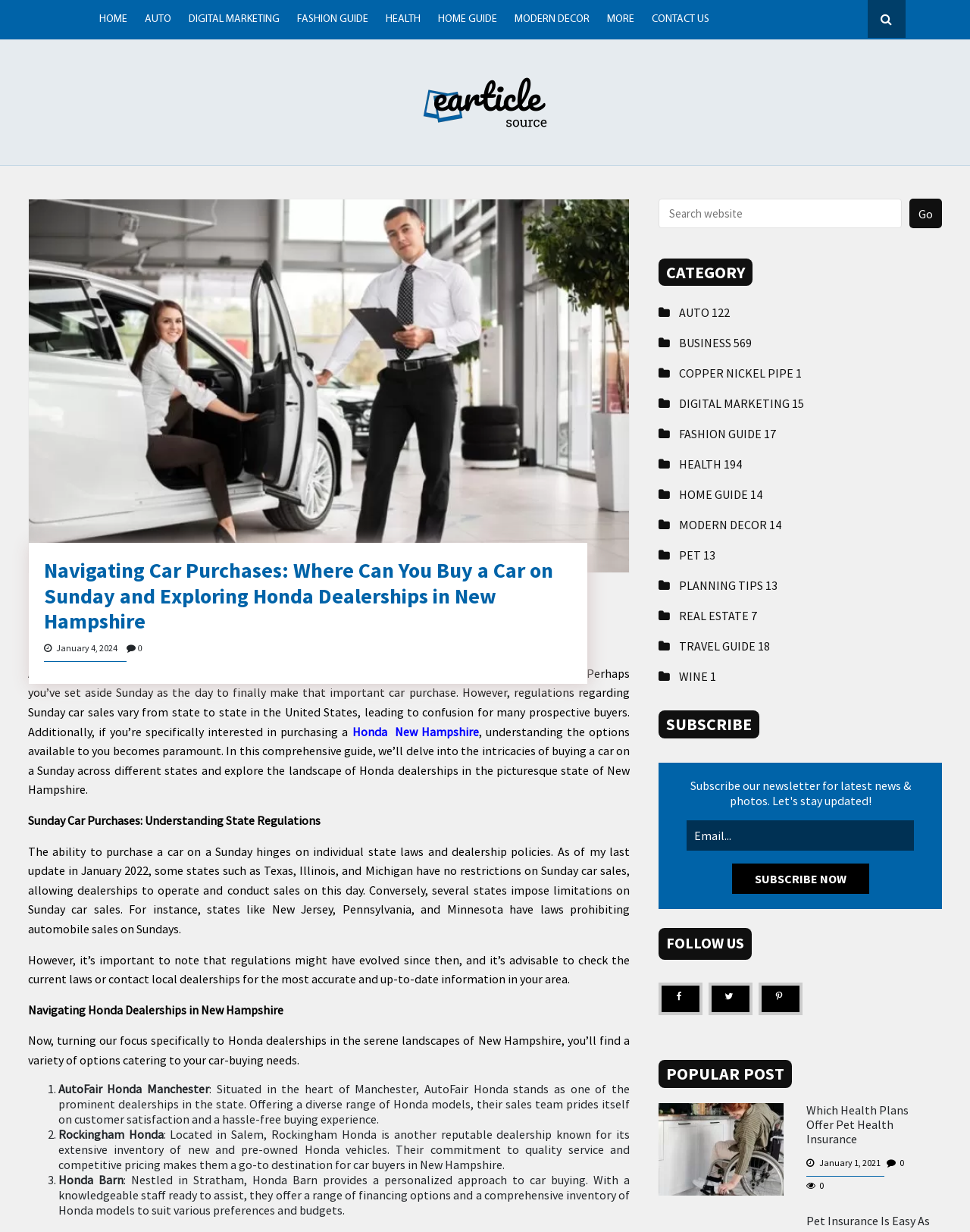Find the bounding box of the UI element described as follows: "Honda New Hampshire".

[0.359, 0.587, 0.494, 0.6]